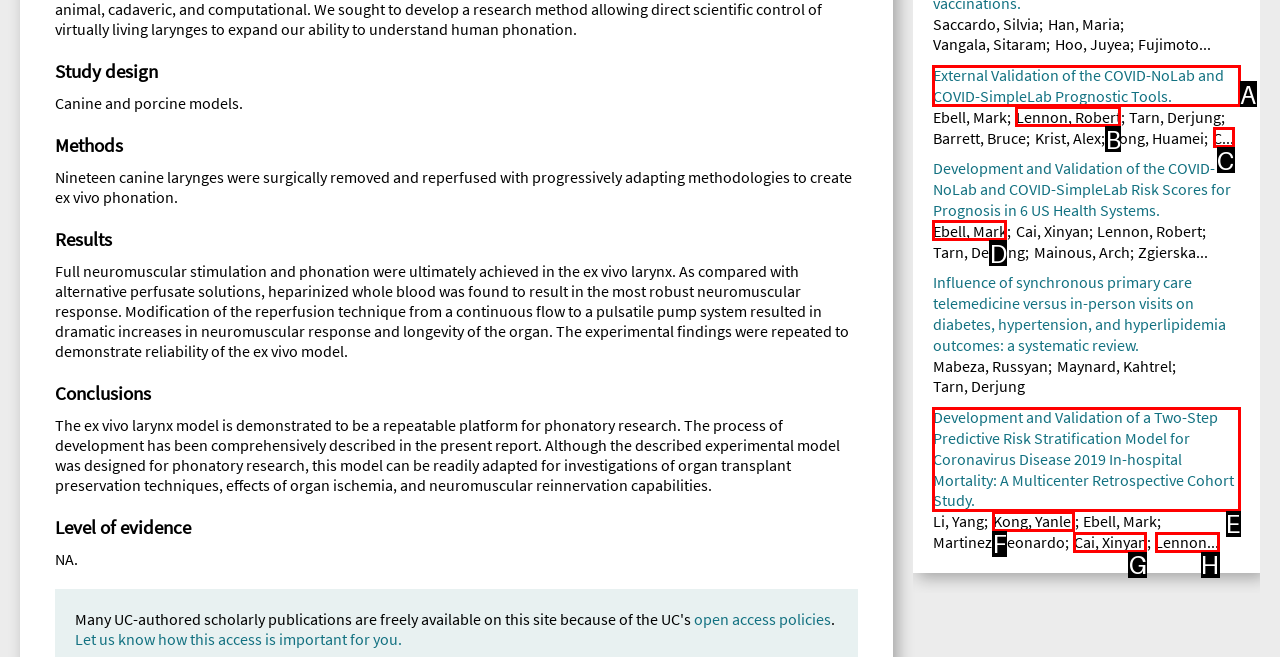Identify the UI element that corresponds to this description: C...
Respond with the letter of the correct option.

C